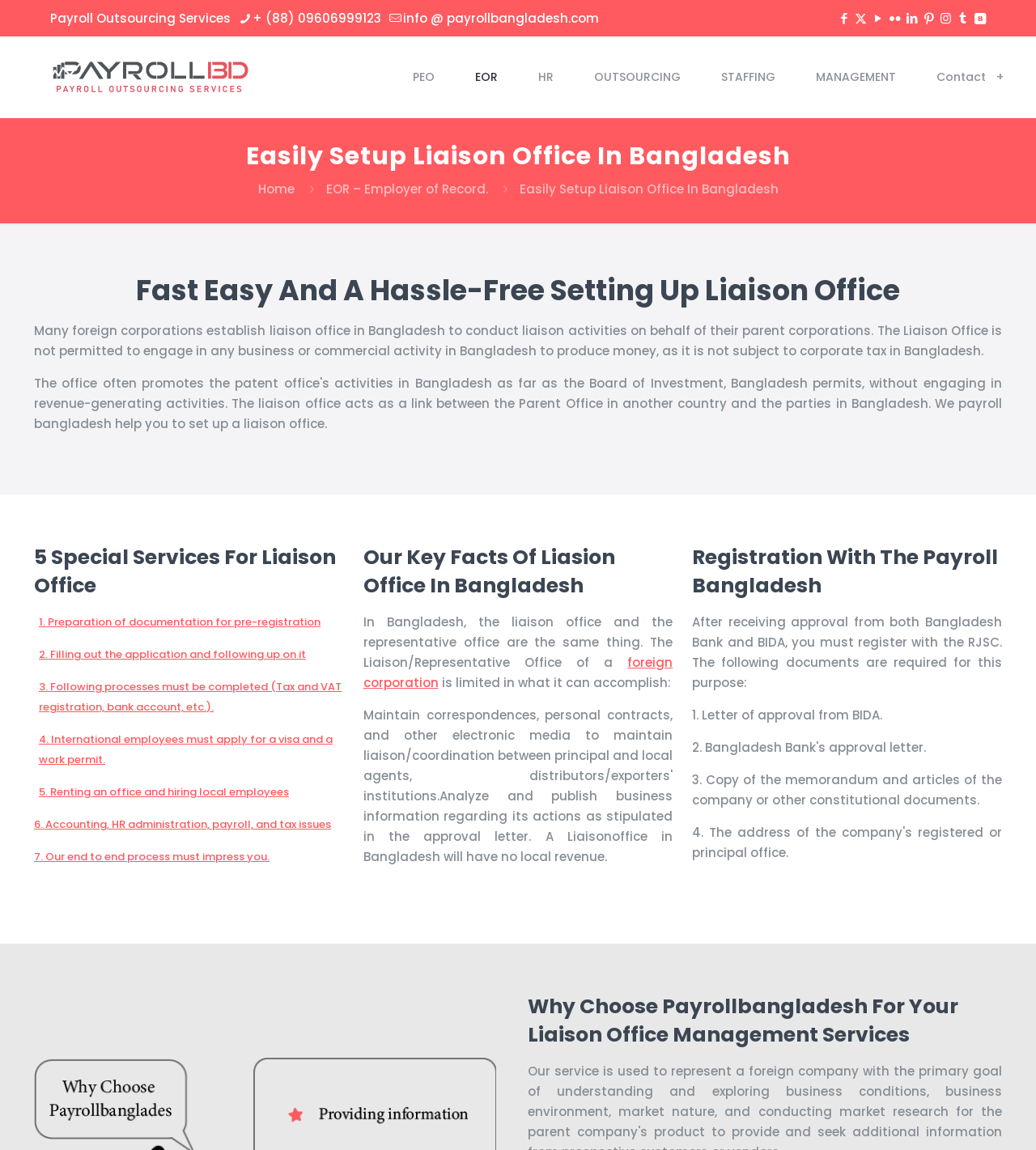Answer the question with a single word or phrase: 
How many social media icons are there?

8